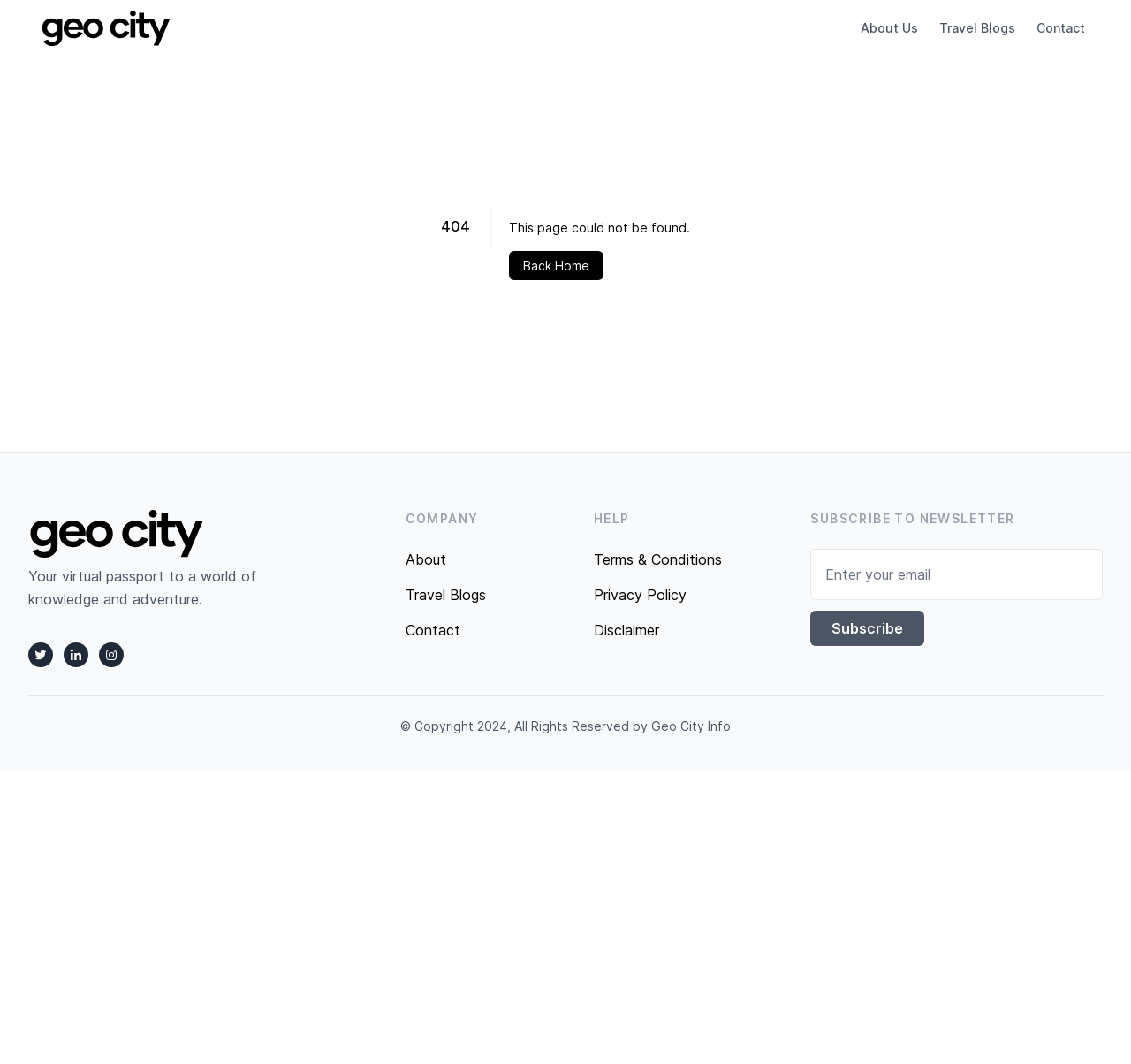Please identify the bounding box coordinates of the region to click in order to complete the task: "Enter email address". The coordinates must be four float numbers between 0 and 1, specified as [left, top, right, bottom].

[0.717, 0.516, 0.975, 0.564]